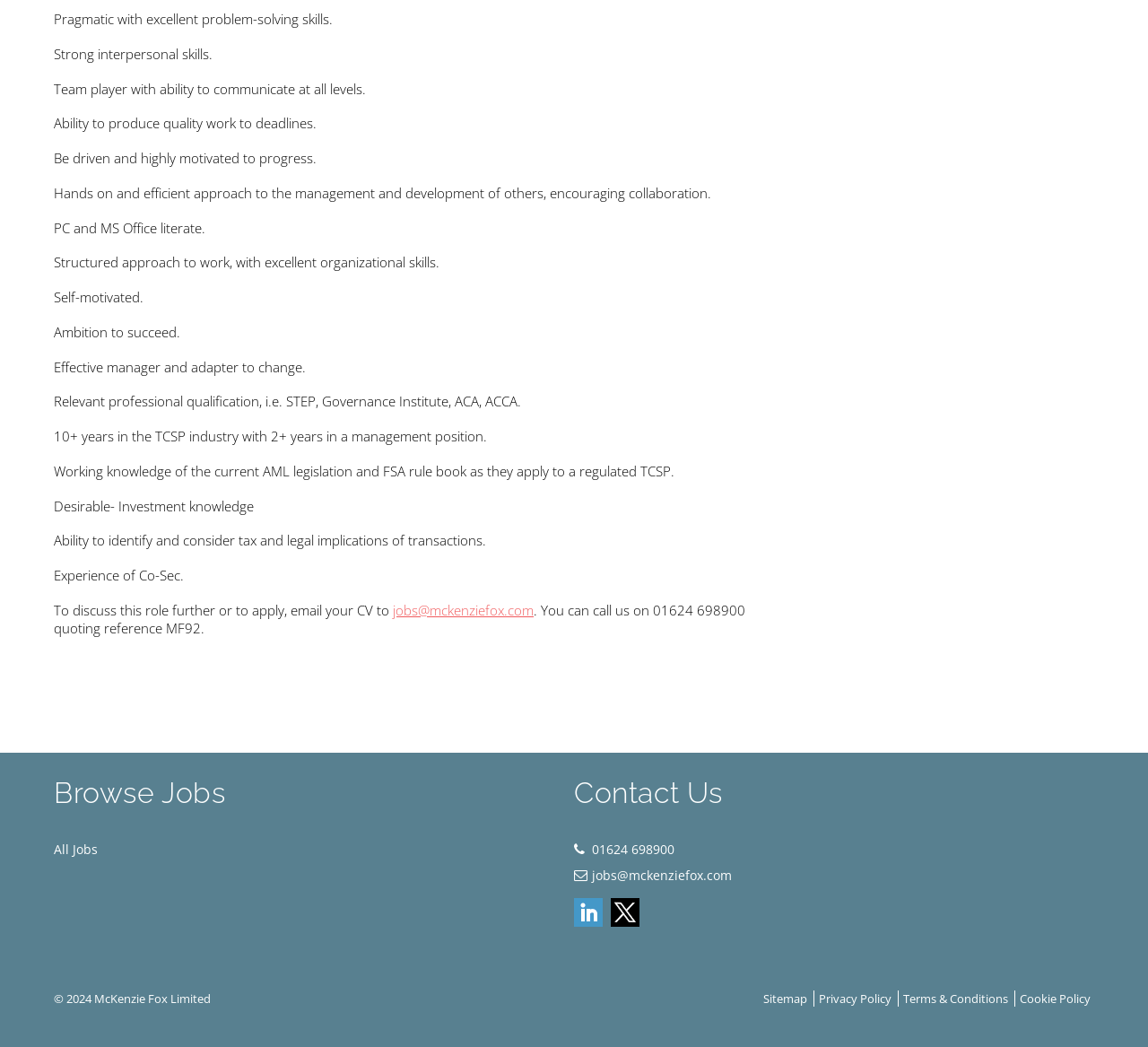What is the phone number to call for more information?
Give a detailed explanation using the information visible in the image.

The phone number to call for more information is mentioned in the StaticText element with OCR text 'You can call us on 01624 698900 quoting reference MF92.' This is the contact number provided for candidates to call and discuss the job role further.